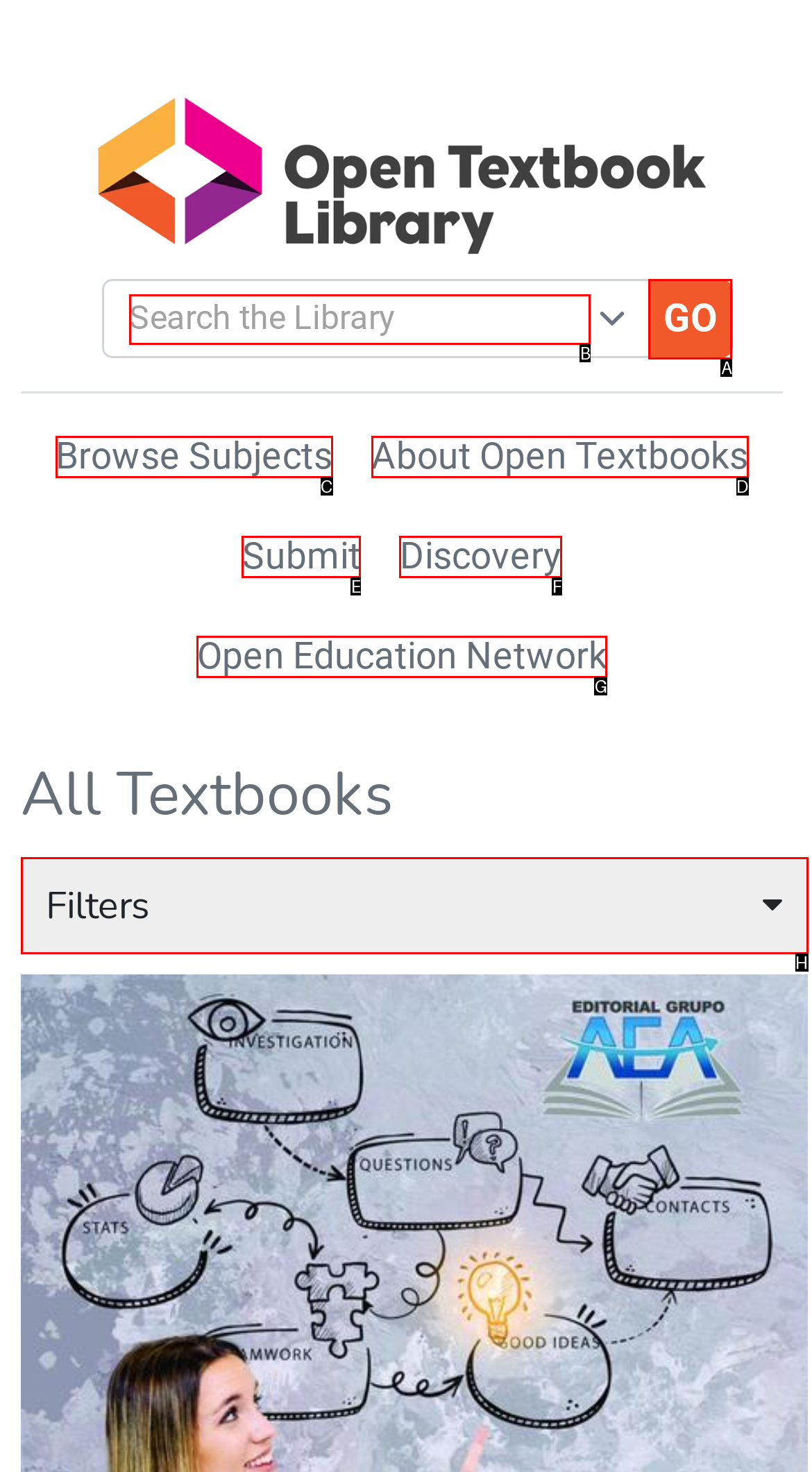Identify the letter of the UI element you need to select to accomplish the task: search for textbooks.
Respond with the option's letter from the given choices directly.

B